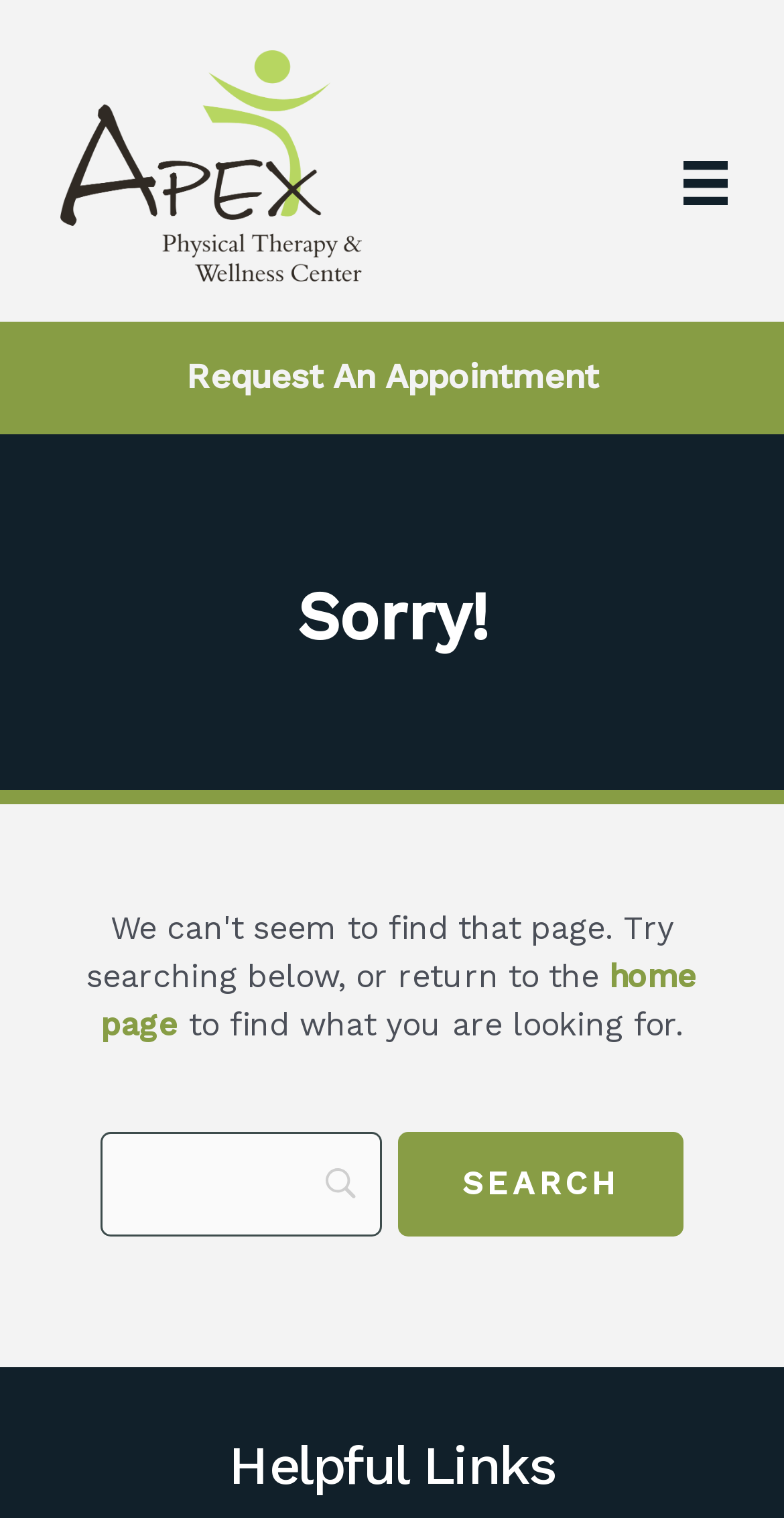What type of links are provided below the 'Sorry!' heading?
Provide an in-depth and detailed explanation in response to the question.

The heading 'Helpful Links' is present below the 'Sorry!' heading, indicating that the links provided are helpful links.